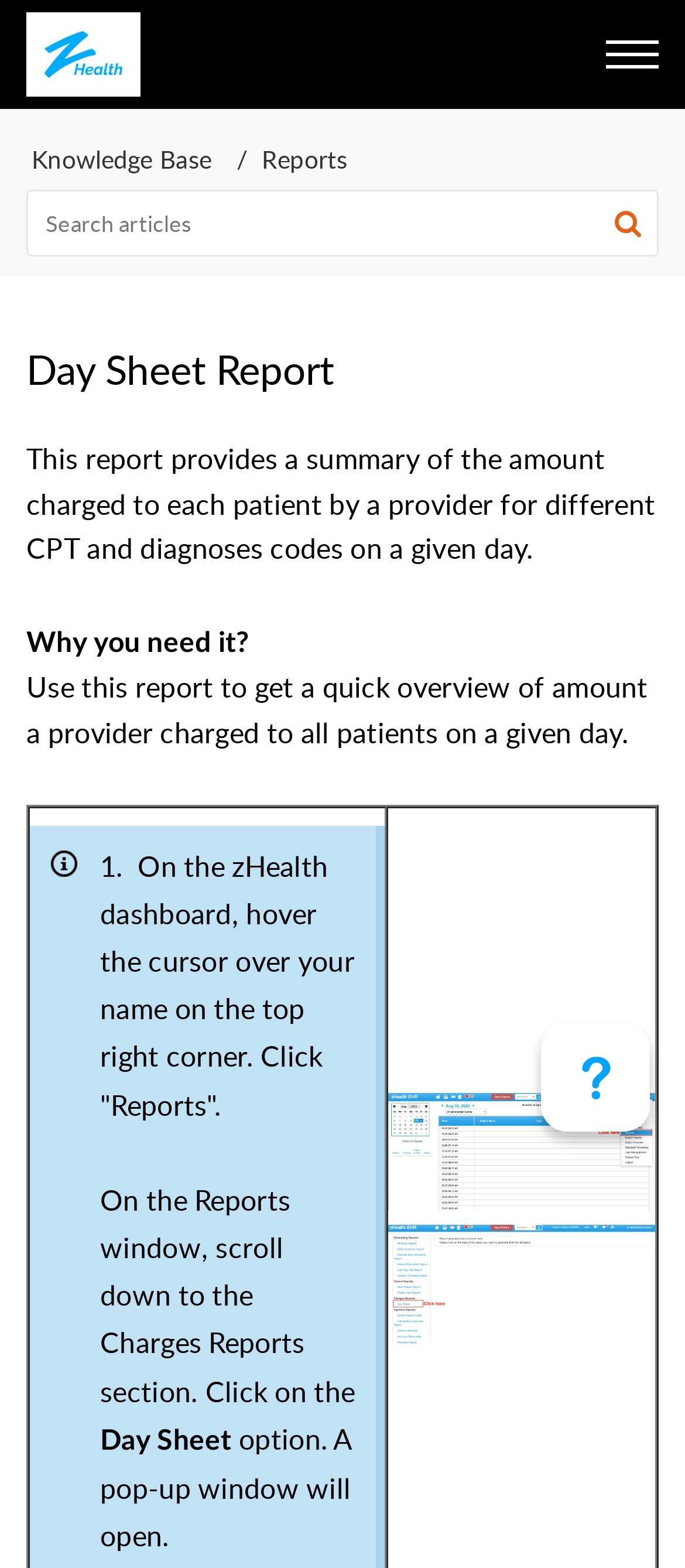With reference to the image, please provide a detailed answer to the following question: What is the next step after clicking on the Day Sheet option?

After clicking on the Day Sheet option, a pop-up window will open, as indicated by the text 'A pop-up window will open' in the instructions on how to use the report.